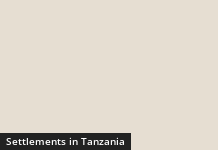Respond to the following question with a brief word or phrase:
What type of individuals may be interested in the content?

Geography, cultural studies, or regional development enthusiasts